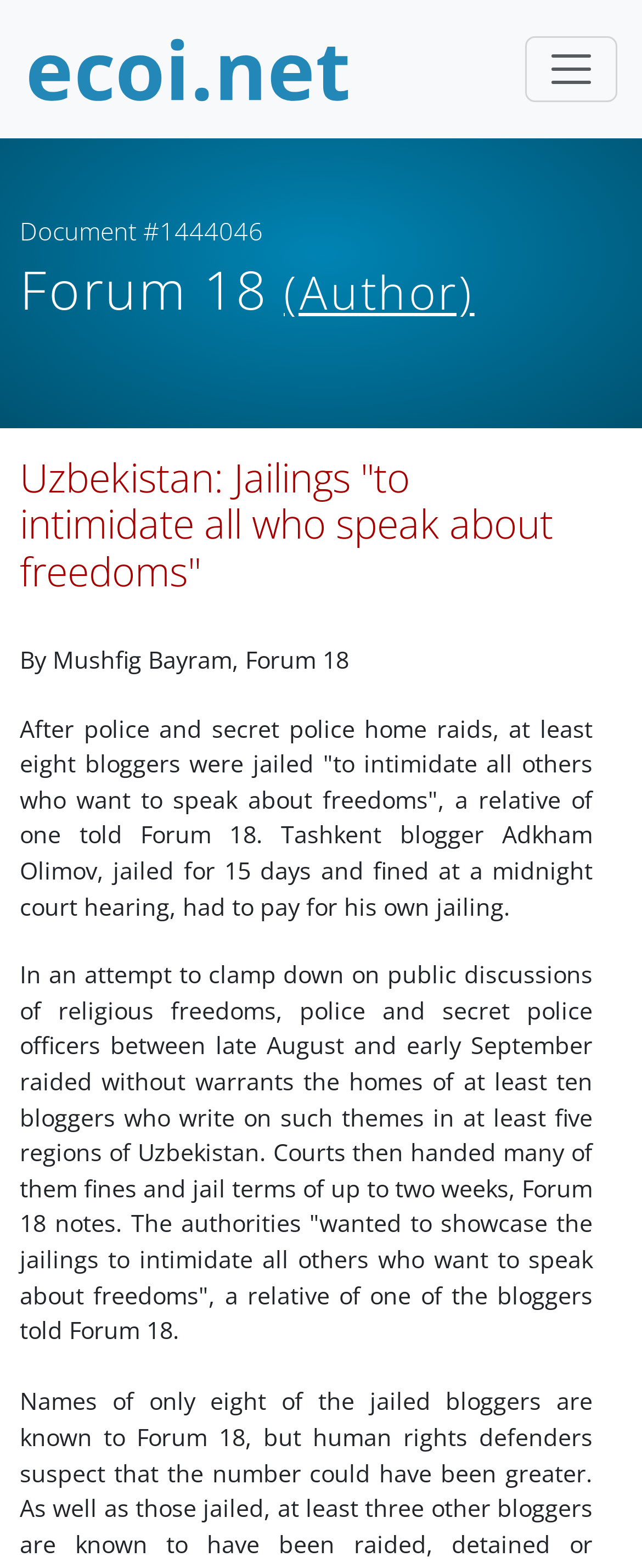Please answer the following question using a single word or phrase: 
Who is the author of this article?

Mushfig Bayram